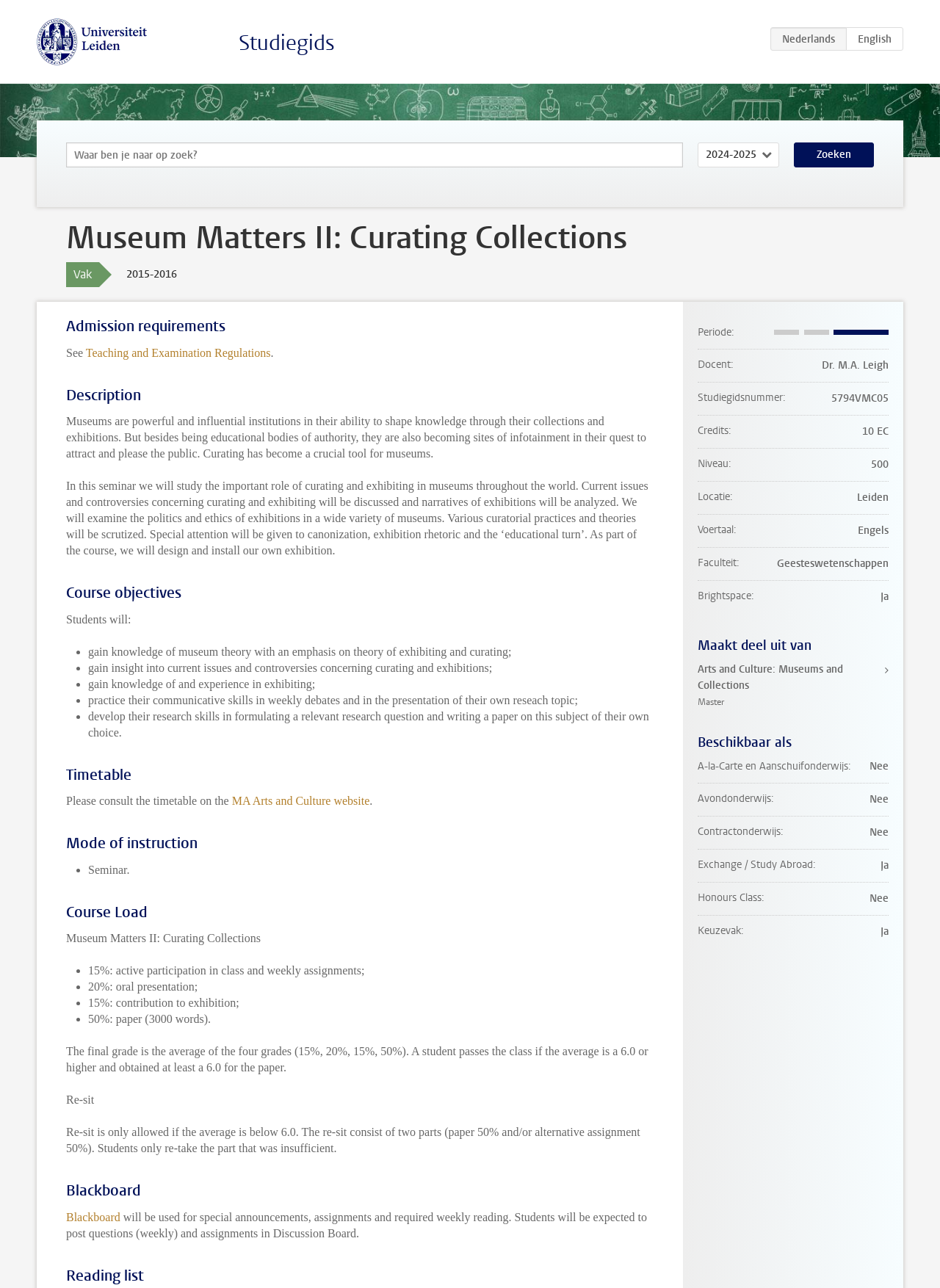Give a one-word or phrase response to the following question: How many credits is the course worth?

10 EC